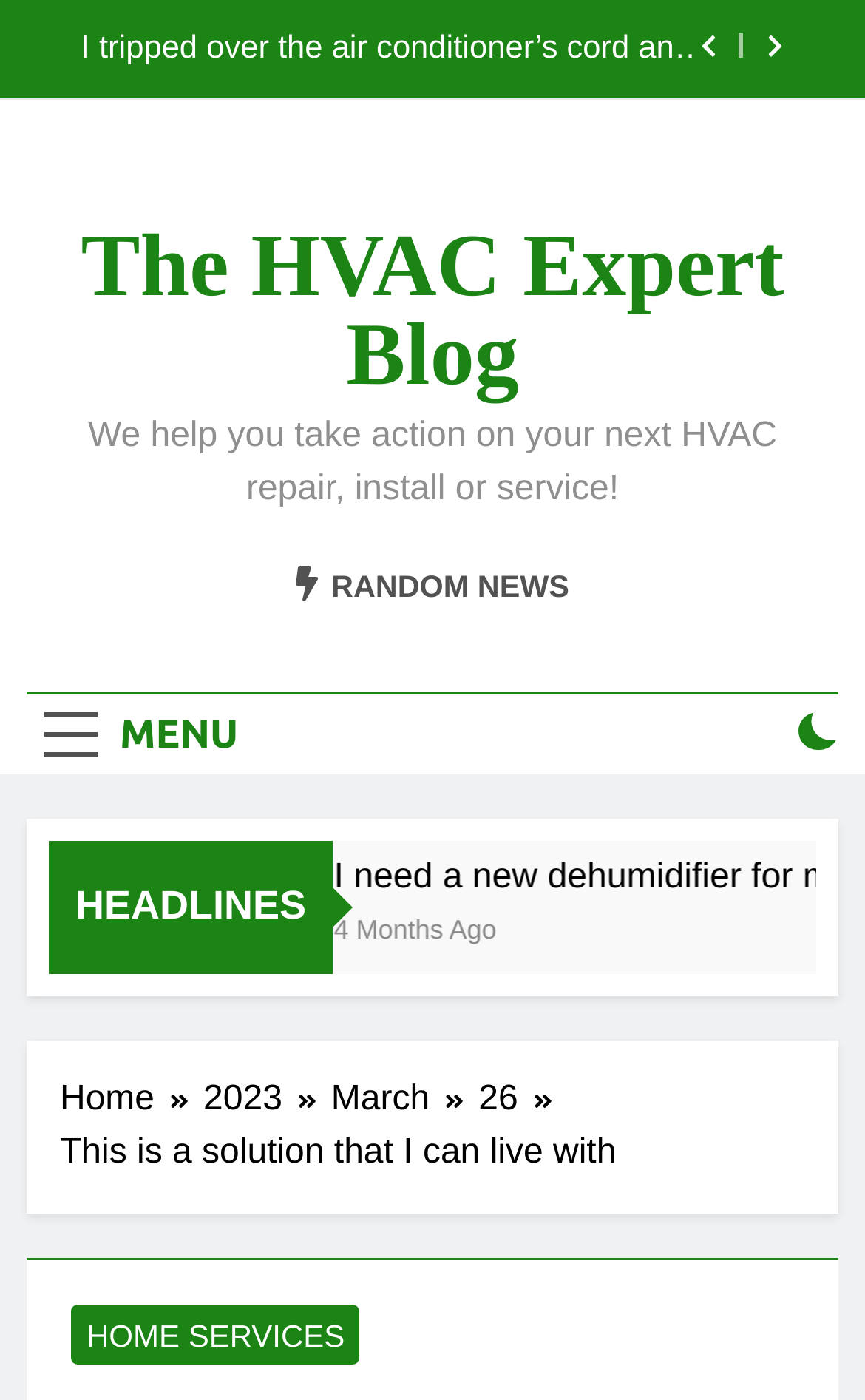Create a detailed narrative of the webpage’s visual and textual elements.

The webpage appears to be a blog post from "The HVAC Expert Blog". At the top, there are three buttons: two with icons and one labeled "MENU". Below these buttons, there is a link to the blog's homepage and a brief description of the blog's purpose. 

To the right of the description, there is a link labeled "RANDOM NEWS" with an icon. Below this, there is a checkbox and a heading labeled "HEADLINES". 

The main content of the page is a blog post titled "I need a new dehumidifier for my bathroom". The post has a link to itself and a timestamp labeled "4 Months Ago". 

At the bottom of the page, there is a navigation section labeled "Breadcrumbs" with links to the homepage, the year 2023, the month of March, and the day 26. Next to the breadcrumbs, there is a static text element with the title of the blog post, "This is a solution that I can live with". Below this, there is a link labeled "HOME SERVICES".